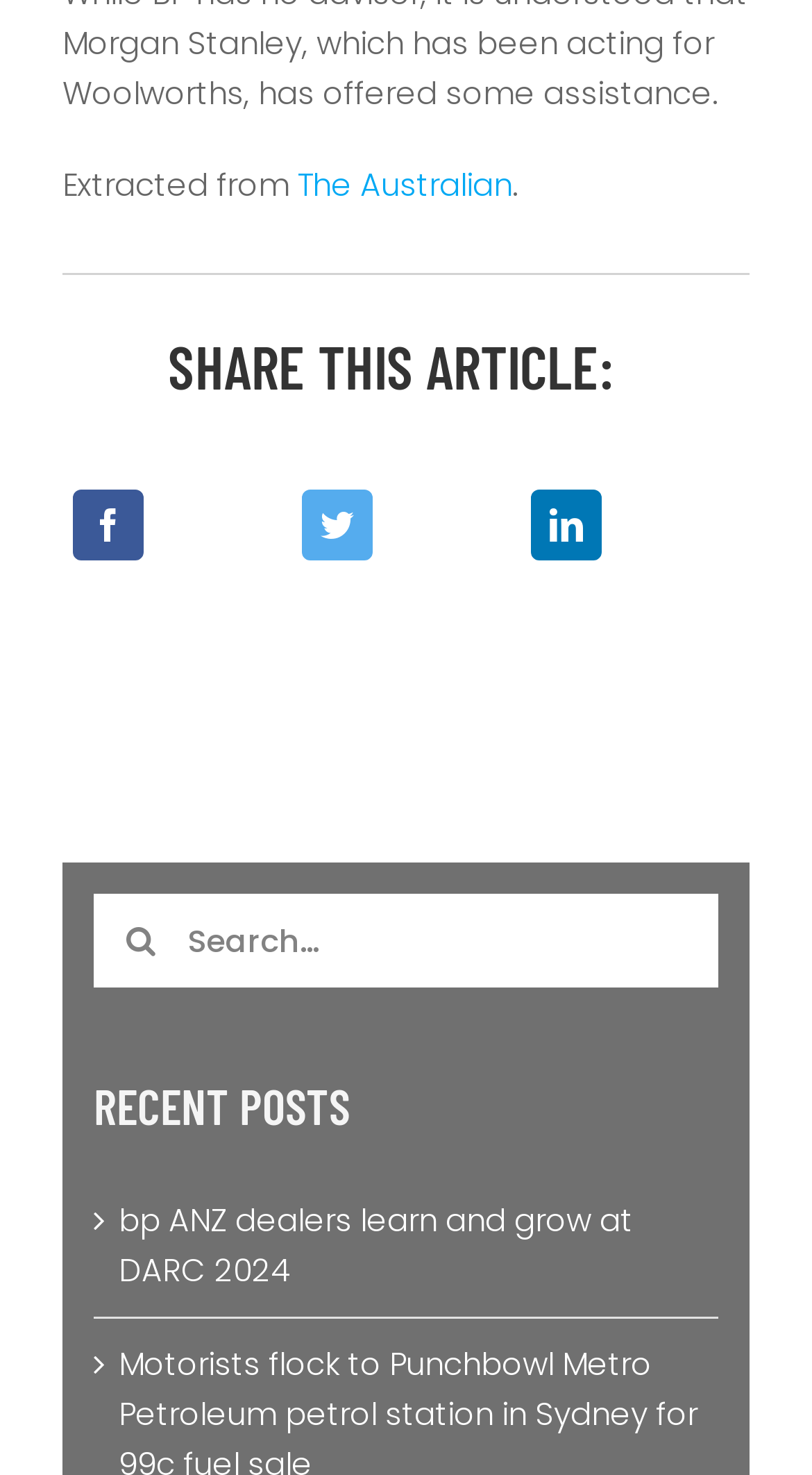Determine the bounding box coordinates for the UI element with the following description: "SHARE THIS ARTICLE:". The coordinates should be four float numbers between 0 and 1, represented as [left, top, right, bottom].

[0.077, 0.229, 0.923, 0.386]